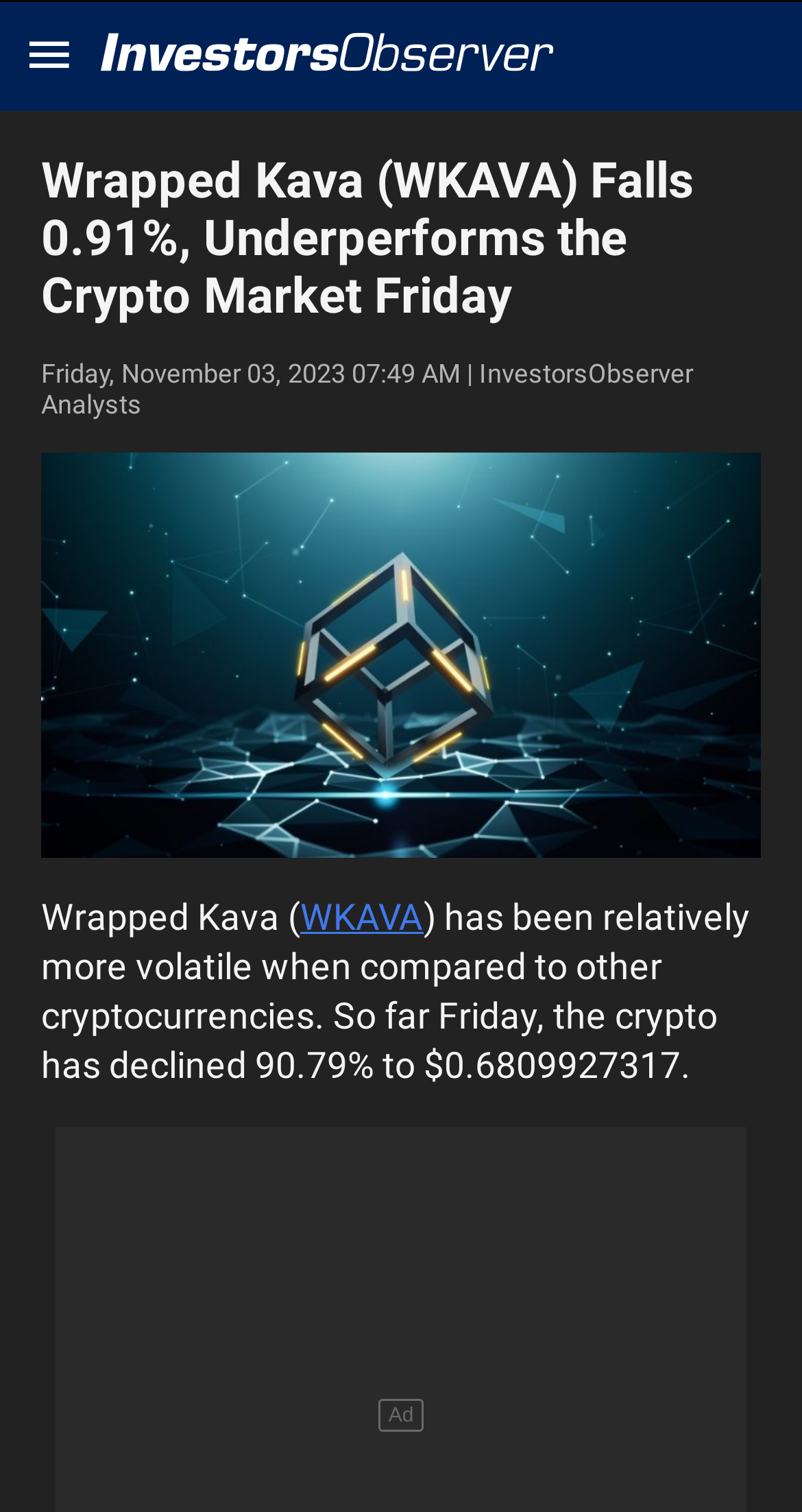Give an extensive and precise description of the webpage.

The webpage is about Wrapped Kava (WKAVA) cryptocurrency, specifically its performance on Friday. At the top, there is a "User Sync" iframe and a button with an icon. To the right of the button, there is a link to "InvestorsObserver" accompanied by an image of the same name. 

Below these elements, there is a heading that reads "Wrapped Kava (WKAVA) Falls 0.91%, Underperforms the Crypto Market Friday". Underneath the heading, there is a line of text that indicates the date and time of the article, "Friday, November 03, 2023 07:49 AM | InvestorsObserver Analysts". 

Further down, there is a large image related to Wrapped Kava (WKAVA) Falls 0.91%, Underperforms the Crypto Market Friday. Within this image, there is a link to "WKAVA" and a paragraph of text that summarizes the performance of the cryptocurrency, stating that it has been relatively more volatile compared to other cryptocurrencies and has declined 90.79% to $0.6809927317 on Friday.